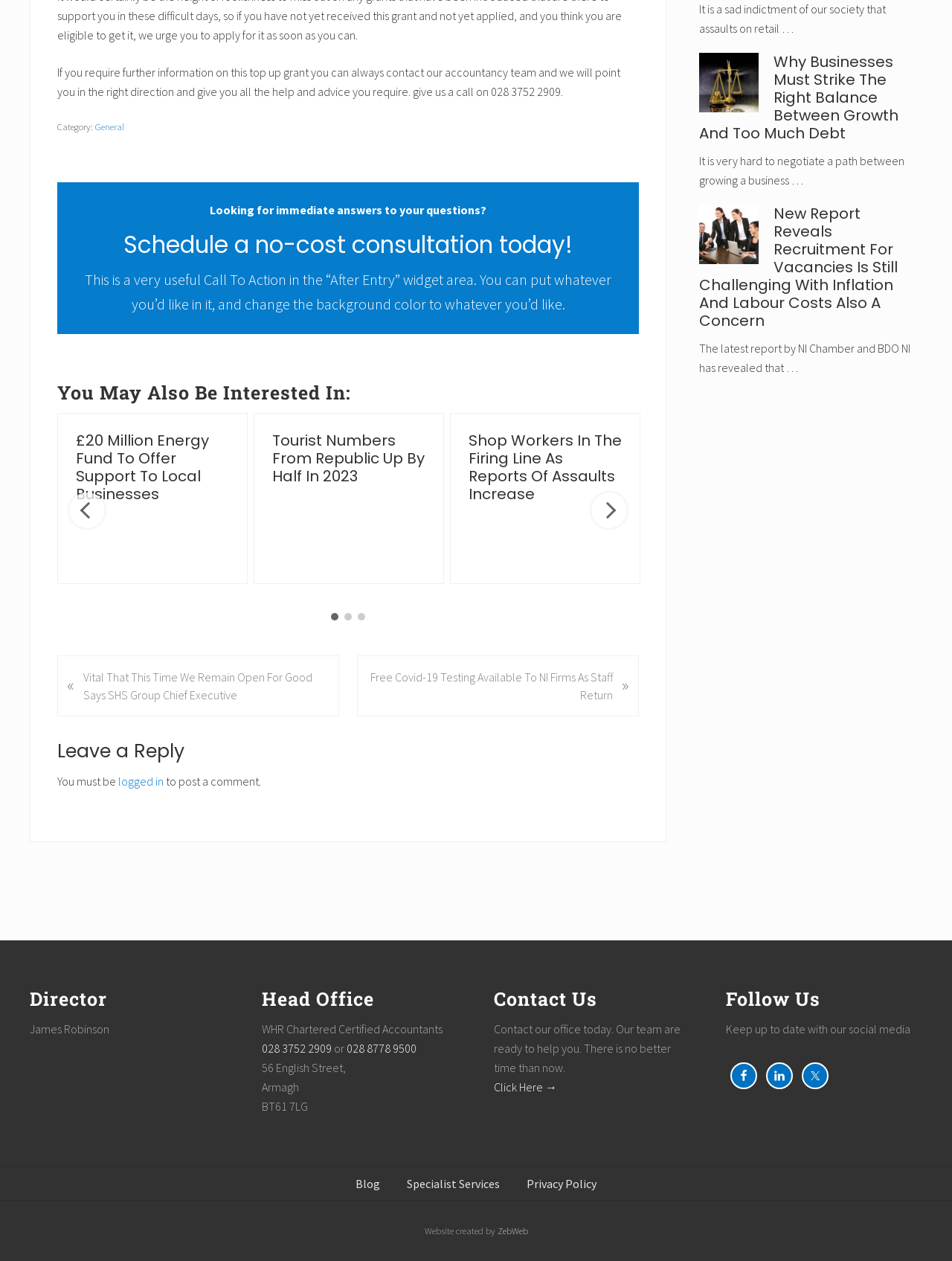Pinpoint the bounding box coordinates of the clickable element to carry out the following instruction: "Click the '£20 Million Energy Fund To Offer Support To Local Businesses' link."

[0.08, 0.341, 0.22, 0.4]